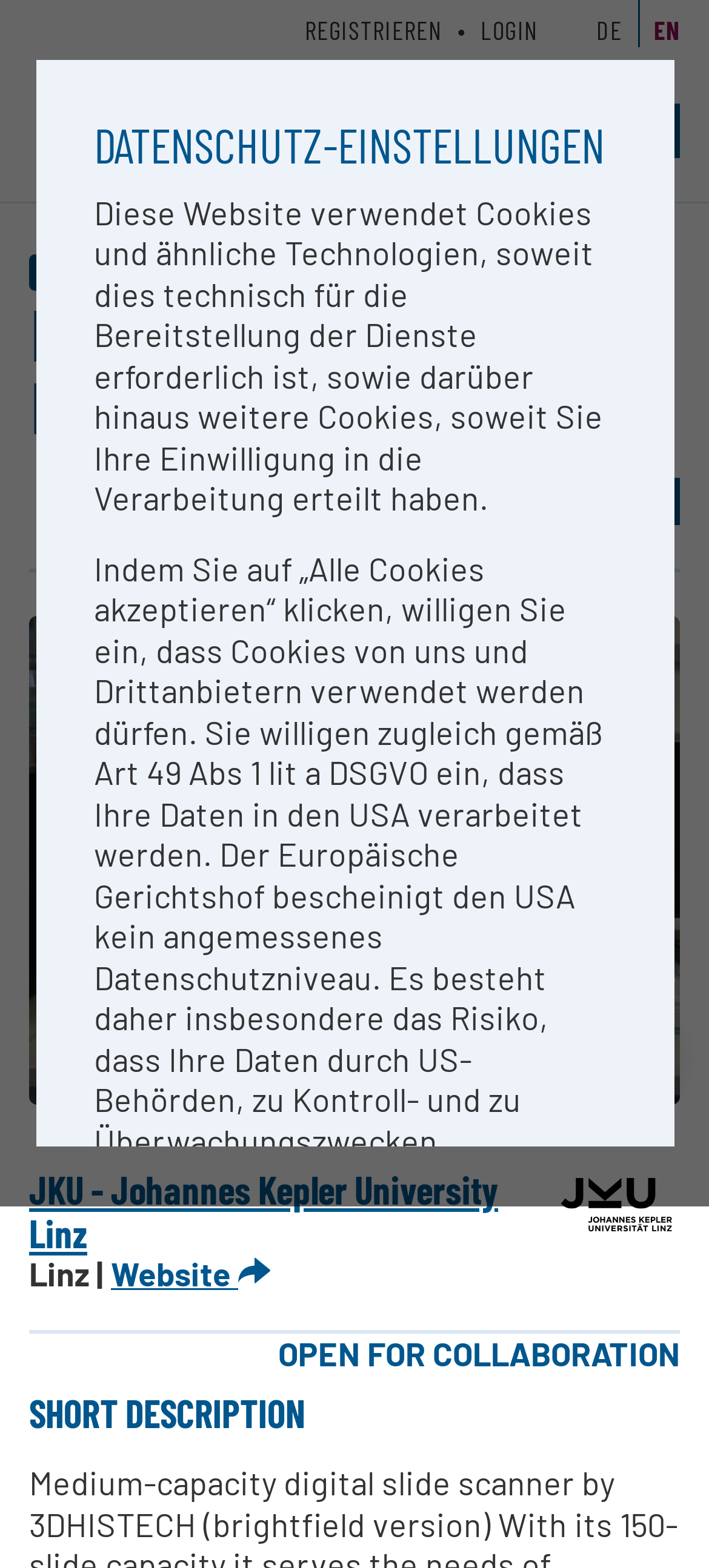Generate the text content of the main heading of the webpage.

Pannoramic SCAN II, HS-High Speed 70x